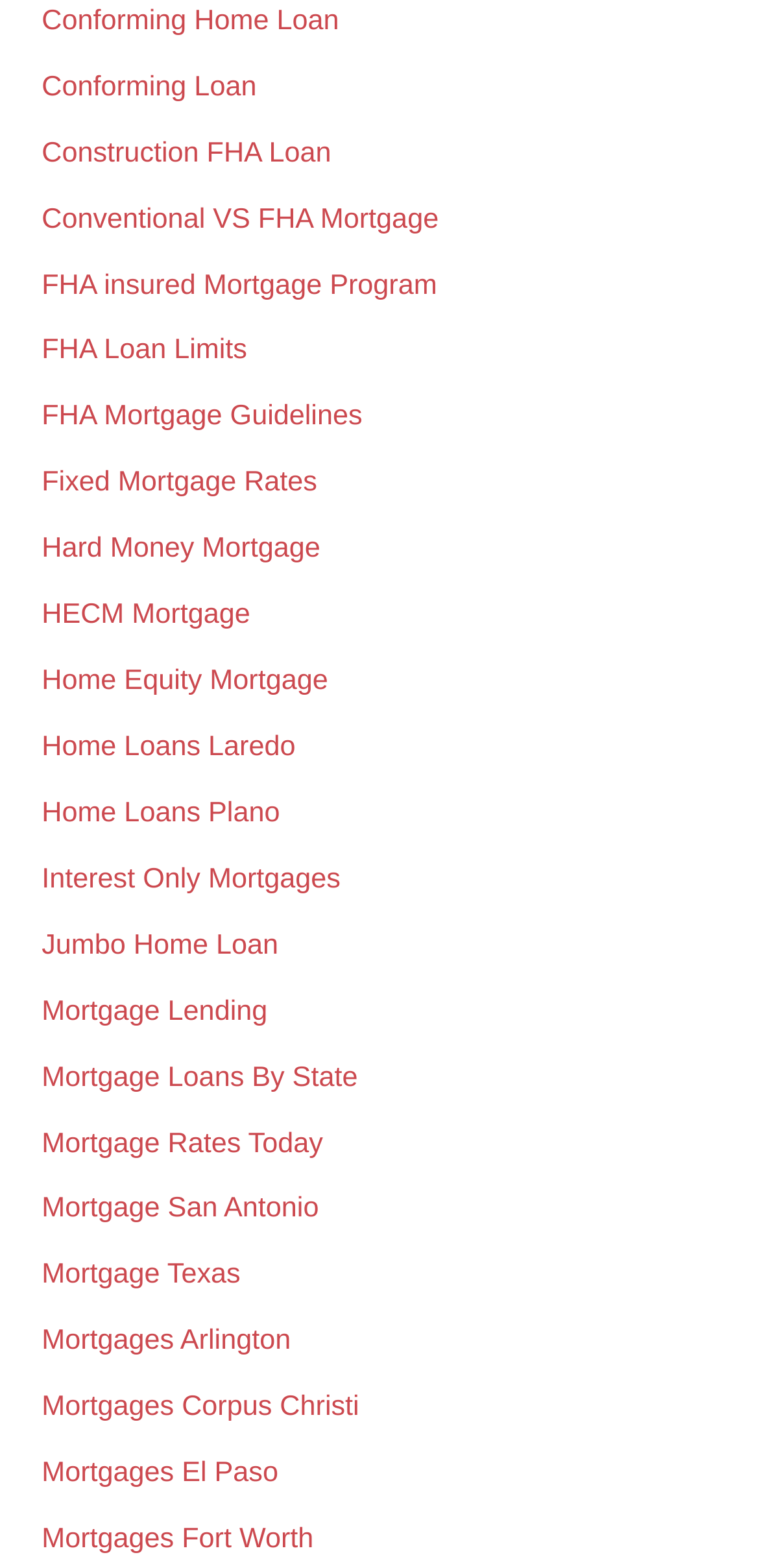Identify the bounding box for the UI element described as: "Interest Only Mortgages". Ensure the coordinates are four float numbers between 0 and 1, formatted as [left, top, right, bottom].

[0.055, 0.551, 0.449, 0.571]